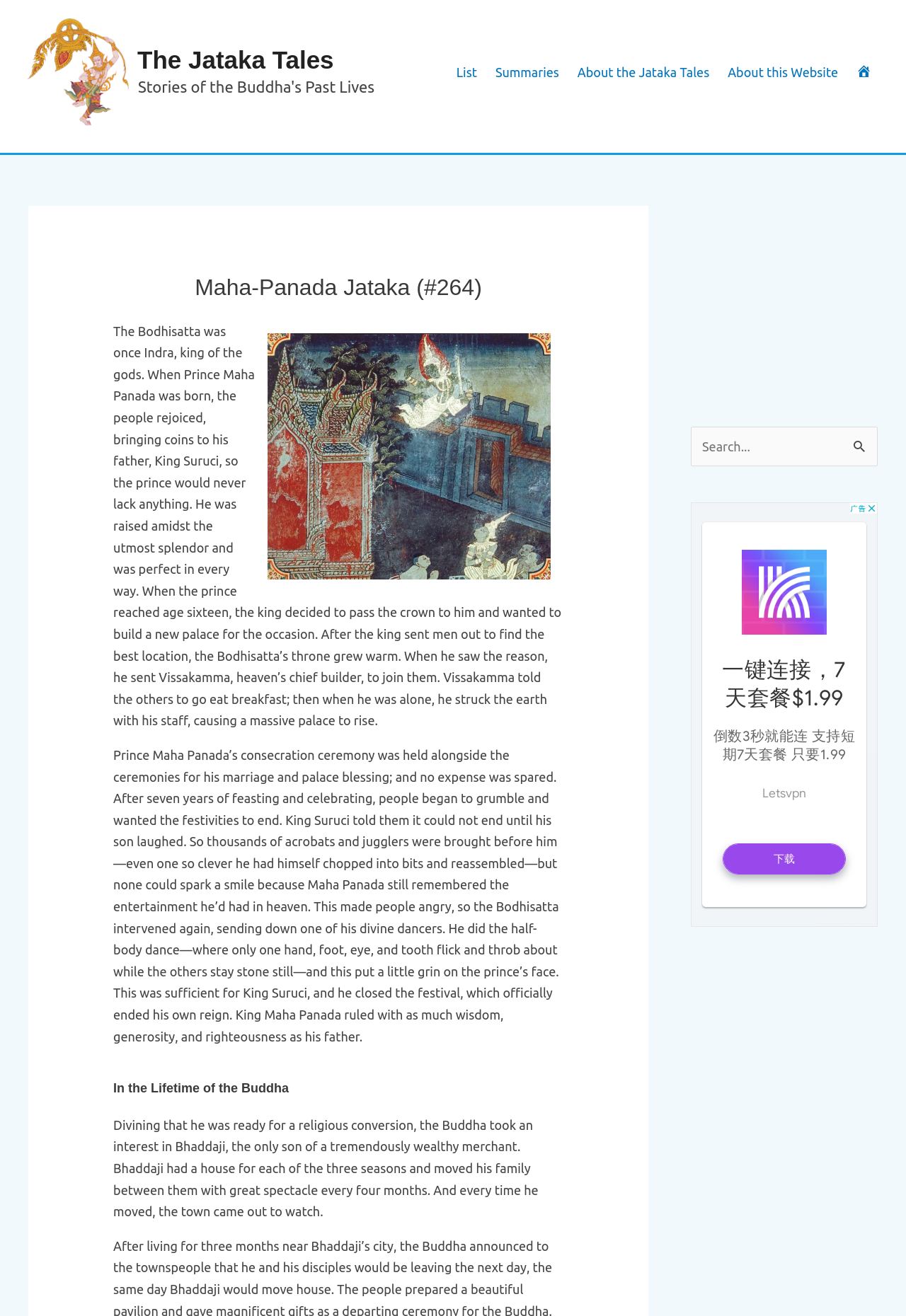Can you extract the headline from the webpage for me?

Maha-Panada Jataka (#264)